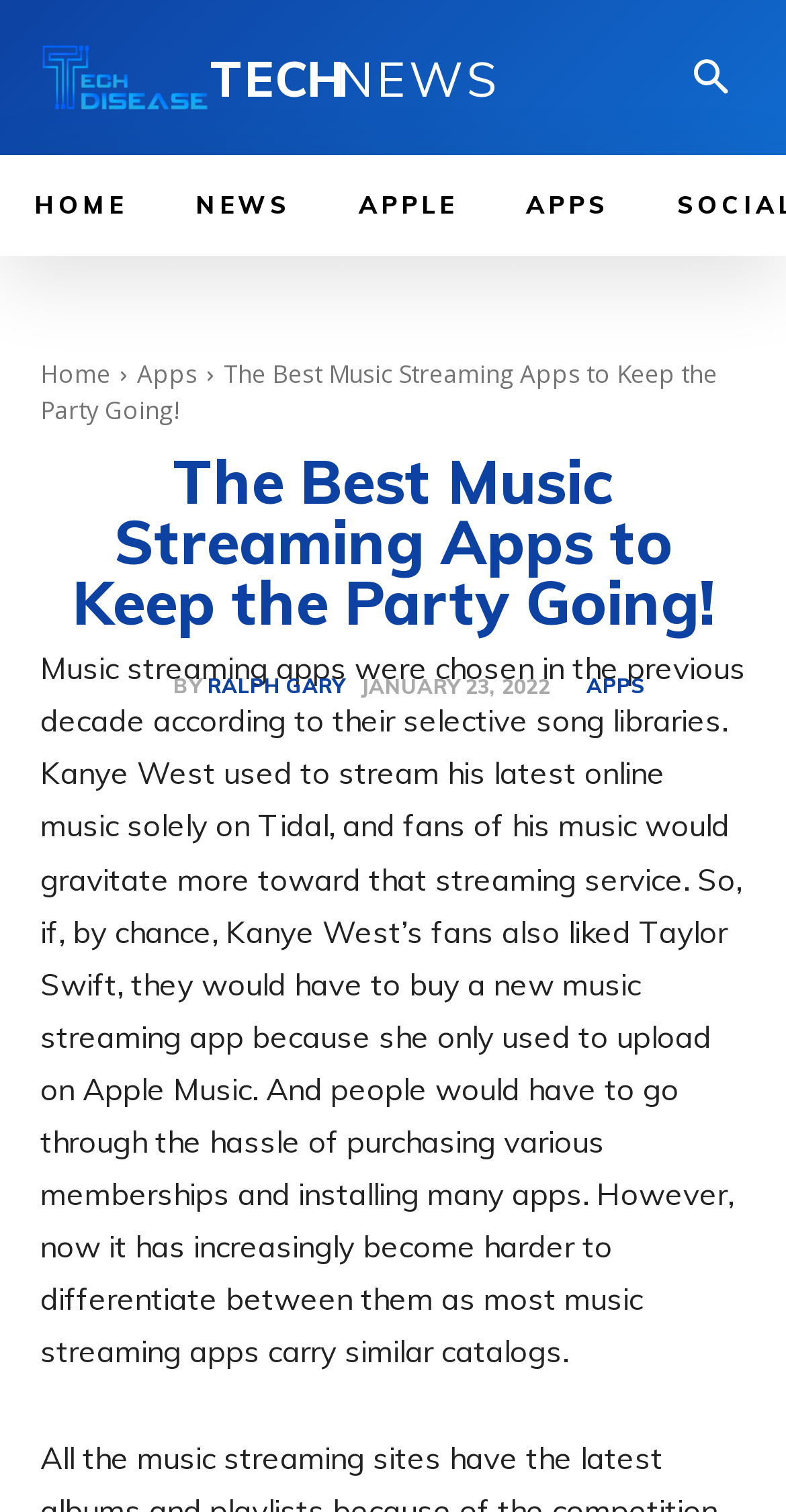Detail the various sections and features present on the webpage.

The webpage is about discovering the best music streaming apps of the decade. At the top left corner, there is a logo of "TECH NEWS" with an image, and a link to the homepage. Next to it, there are four links: "HOME", "NEWS", "APPLE", and "APPS", which are evenly spaced and aligned horizontally.

Below the navigation links, there is a heading that reads "The Best Music Streaming Apps to Keep the Party Going!" in a larger font size. Underneath the heading, there is a paragraph of text that discusses how music streaming apps were chosen in the previous decade based on their selective song libraries, and how it has become harder to differentiate between them.

To the left of the paragraph, there is a link to the author's profile, "Ralph Gary", with a small image of the author. Next to the author's link, there is a "BY" label, followed by another link to the author's profile. Below the author's information, there is a timestamp that reads "JANUARY 23, 2022".

At the bottom of the page, there is another link to "APPS", which is aligned to the right. Overall, the webpage has a clean layout with clear headings and concise text, making it easy to read and navigate.